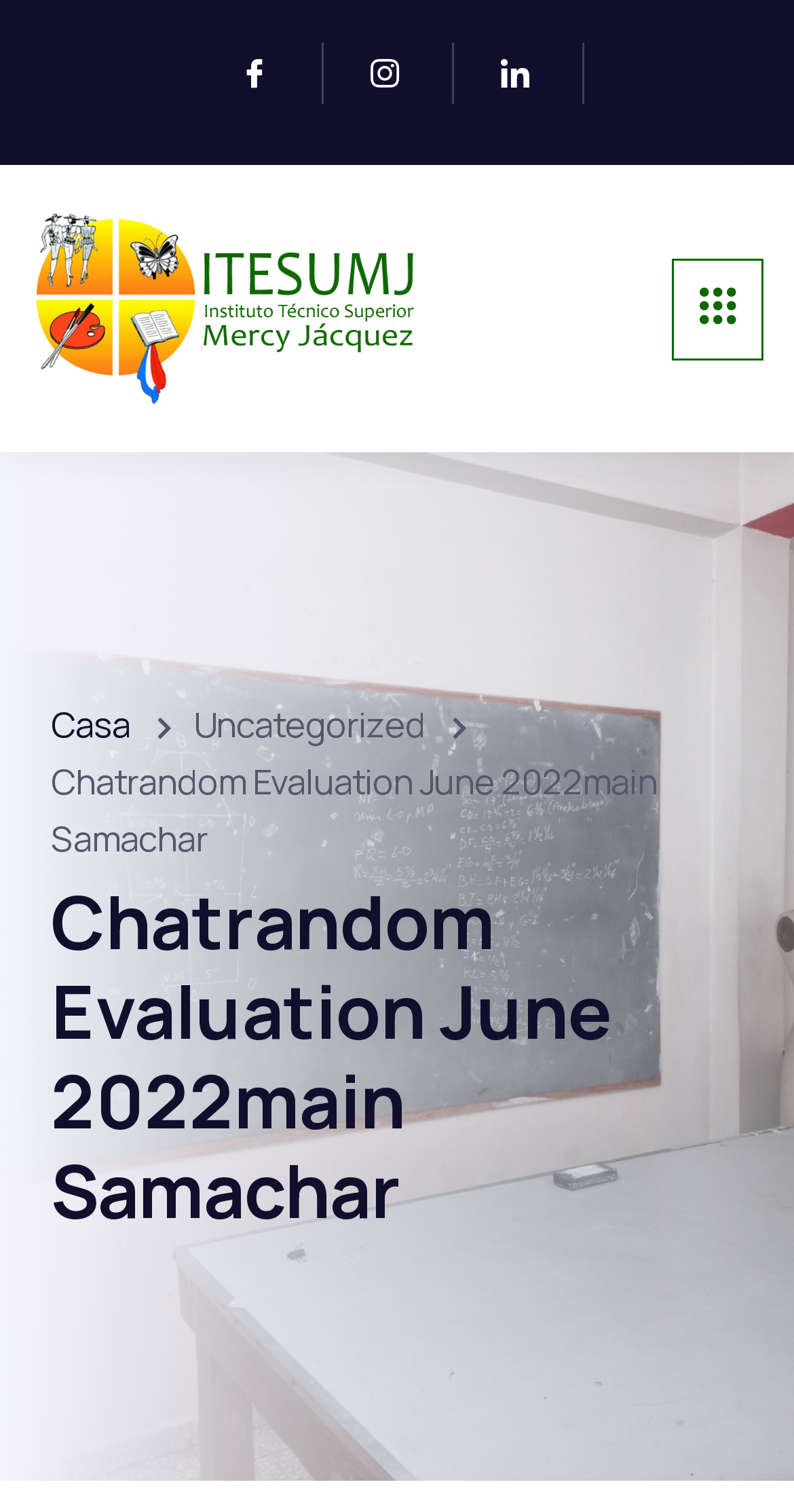Identify the bounding box of the UI element that matches this description: "parent_node: Inicio".

[0.846, 0.17, 0.962, 0.238]